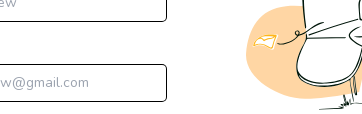Detail all significant aspects of the image you see.

The image illustrates a whimsical and engaging design, featuring a cartoon character involved in a creative depiction of the newsletter subscription process. The character appears to be joyfully interacting with an email symbol, showcasing the idea of receiving updates and information. With a lighthearted and playful approach, this illustration emphasizes the importance of staying informed through subscriptions, inviting users to sign up for valuable insights, expert tips, and exclusive offers directly in their inbox. The surrounding elements reinforce a friendly atmosphere, making the subscription process feel approachable and fun.